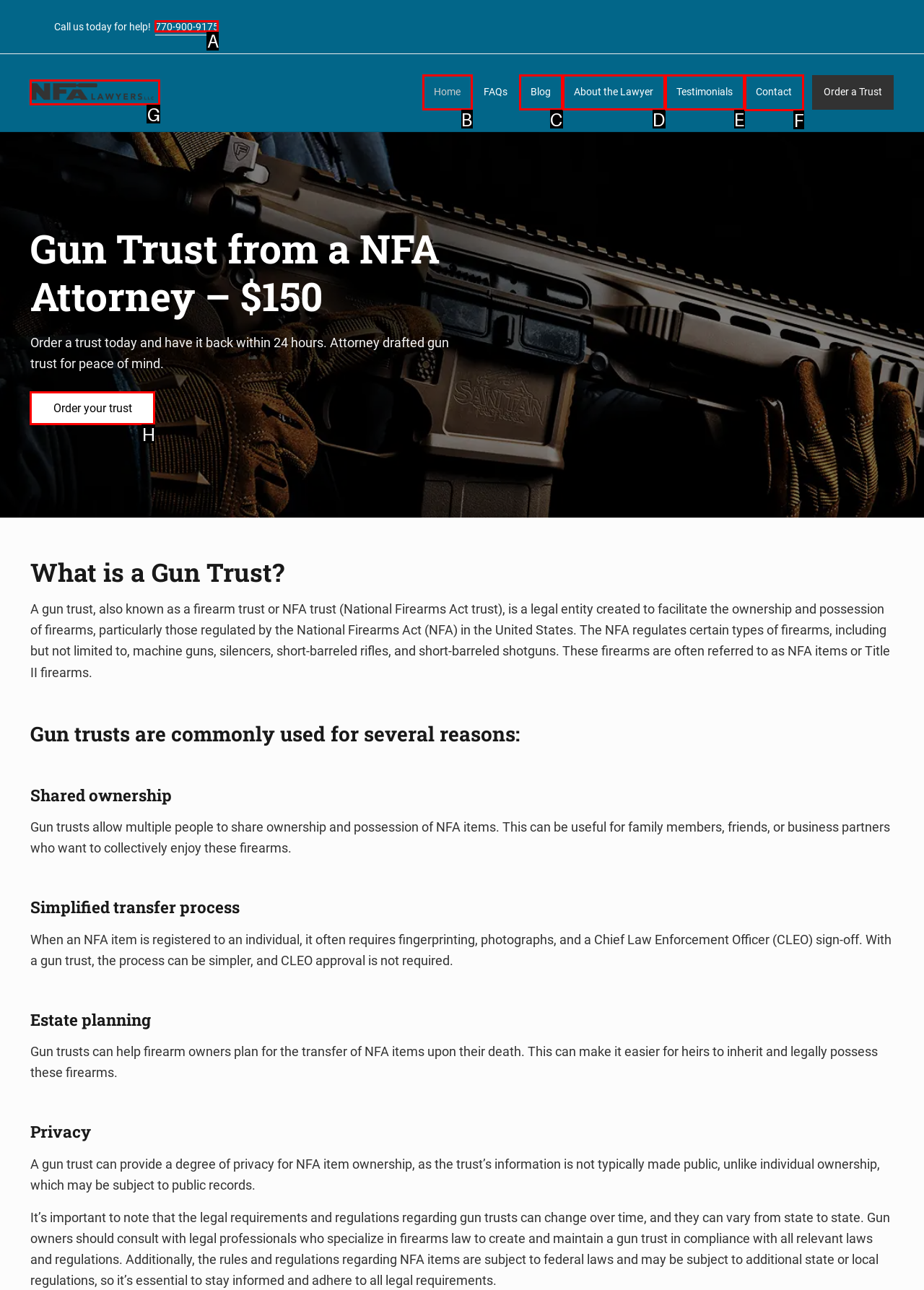Indicate the HTML element that should be clicked to perform the task: Contact the lawyer Reply with the letter corresponding to the chosen option.

F